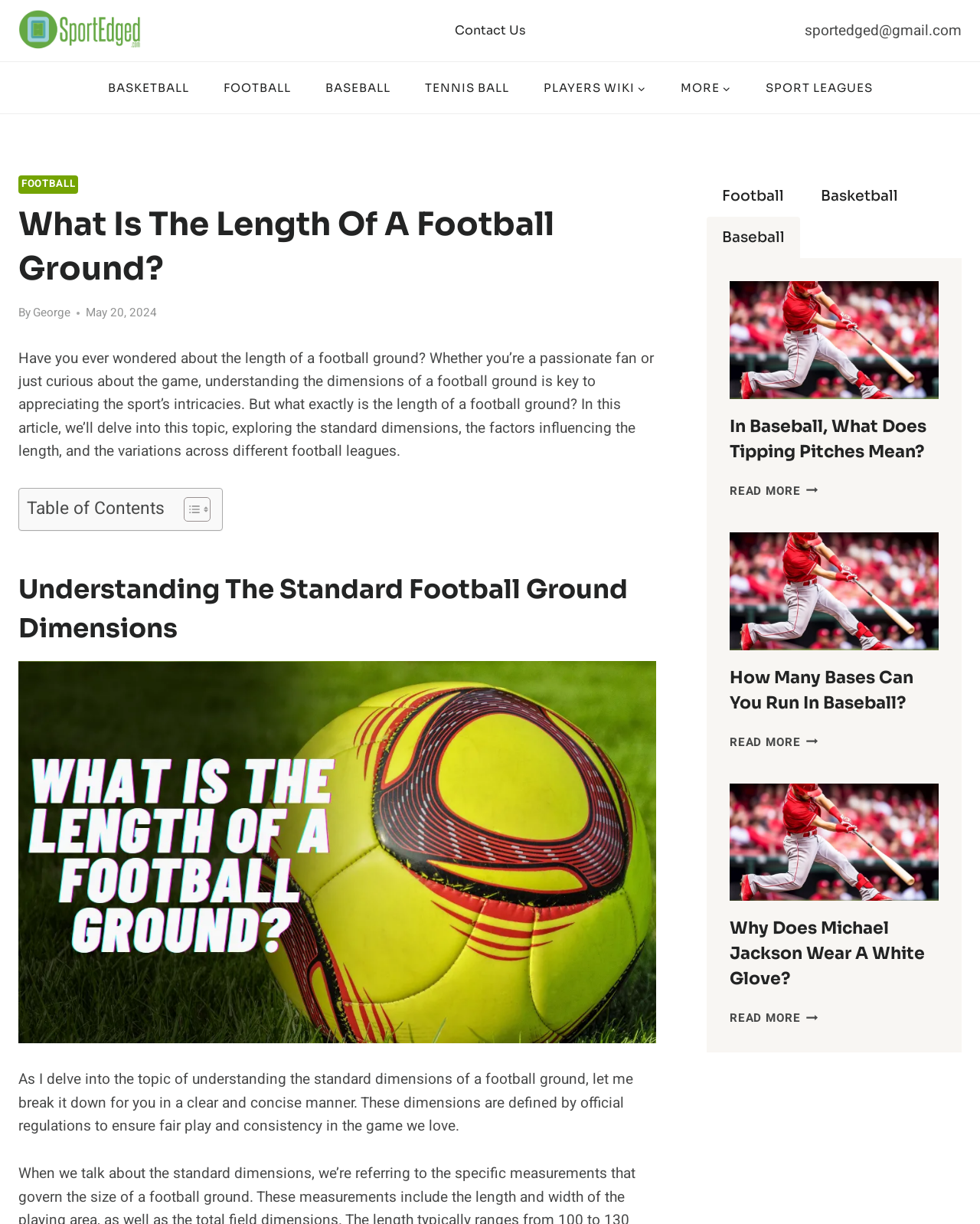Please identify the bounding box coordinates of the clickable region that I should interact with to perform the following instruction: "Select the 'Basketball' tab". The coordinates should be expressed as four float numbers between 0 and 1, i.e., [left, top, right, bottom].

[0.822, 0.143, 0.932, 0.177]